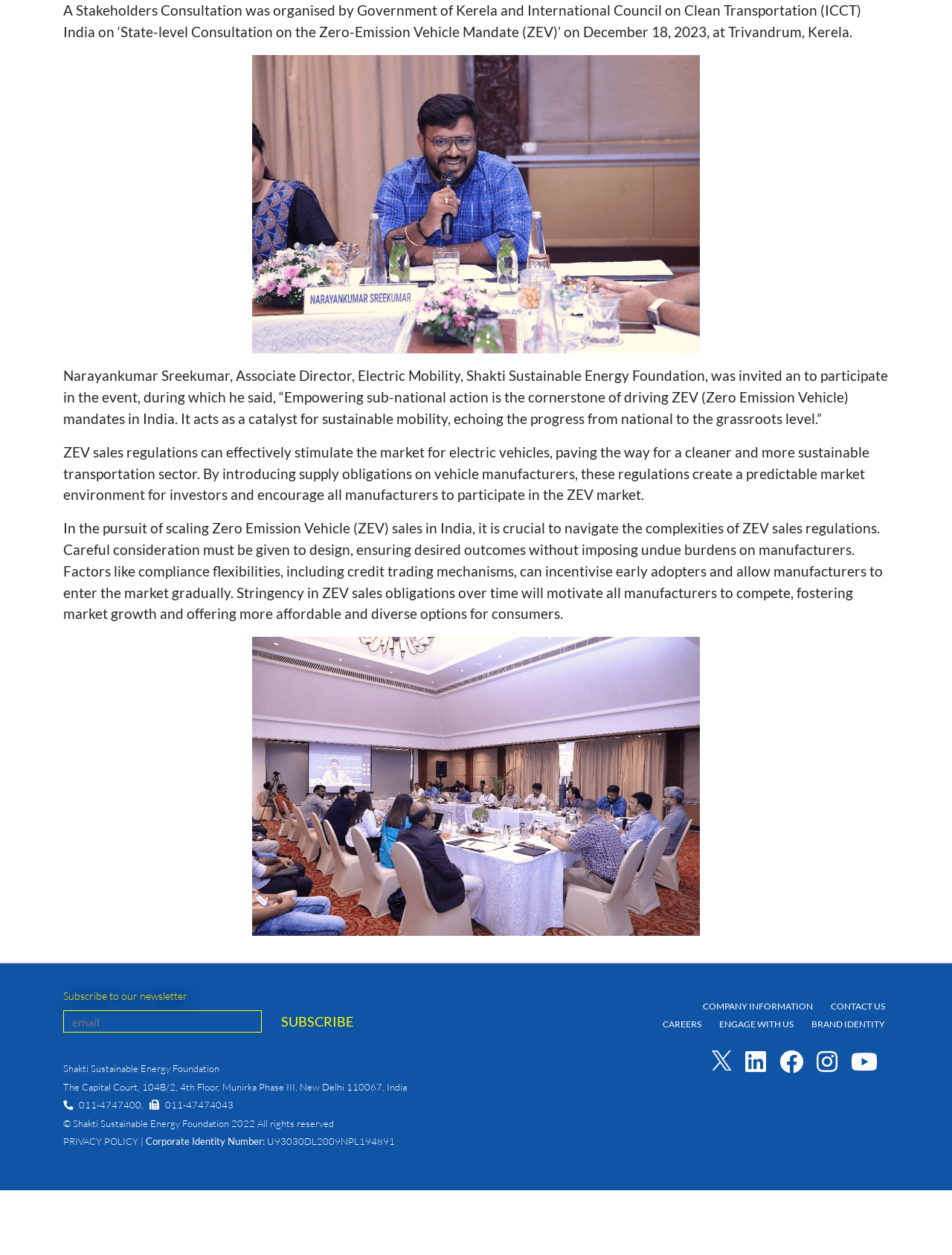Give the bounding box coordinates for the element described as: "Engage With Us".

[0.755, 0.812, 0.834, 0.821]